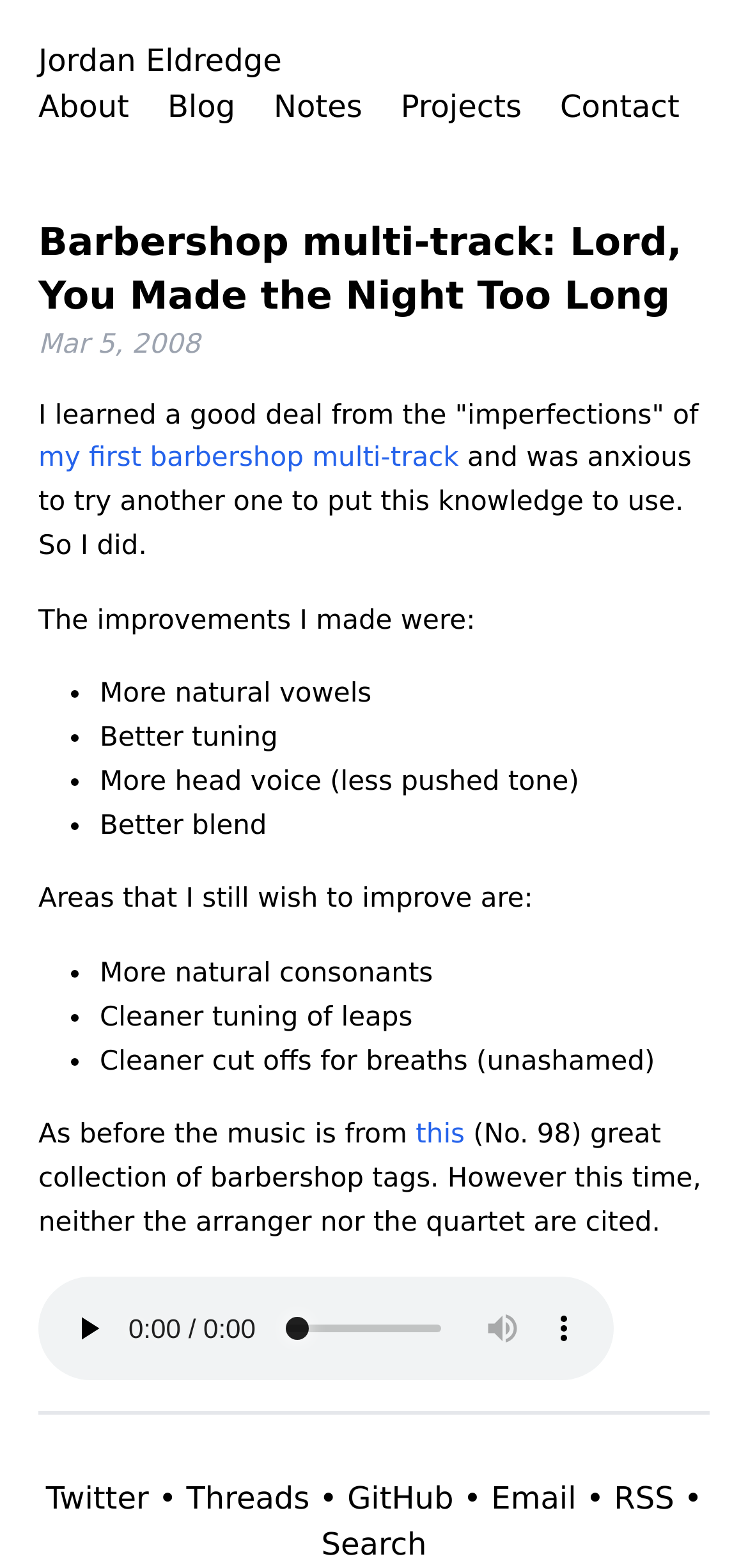Use a single word or phrase to answer the question:
What is the date of the blog post?

Mar 5, 2008